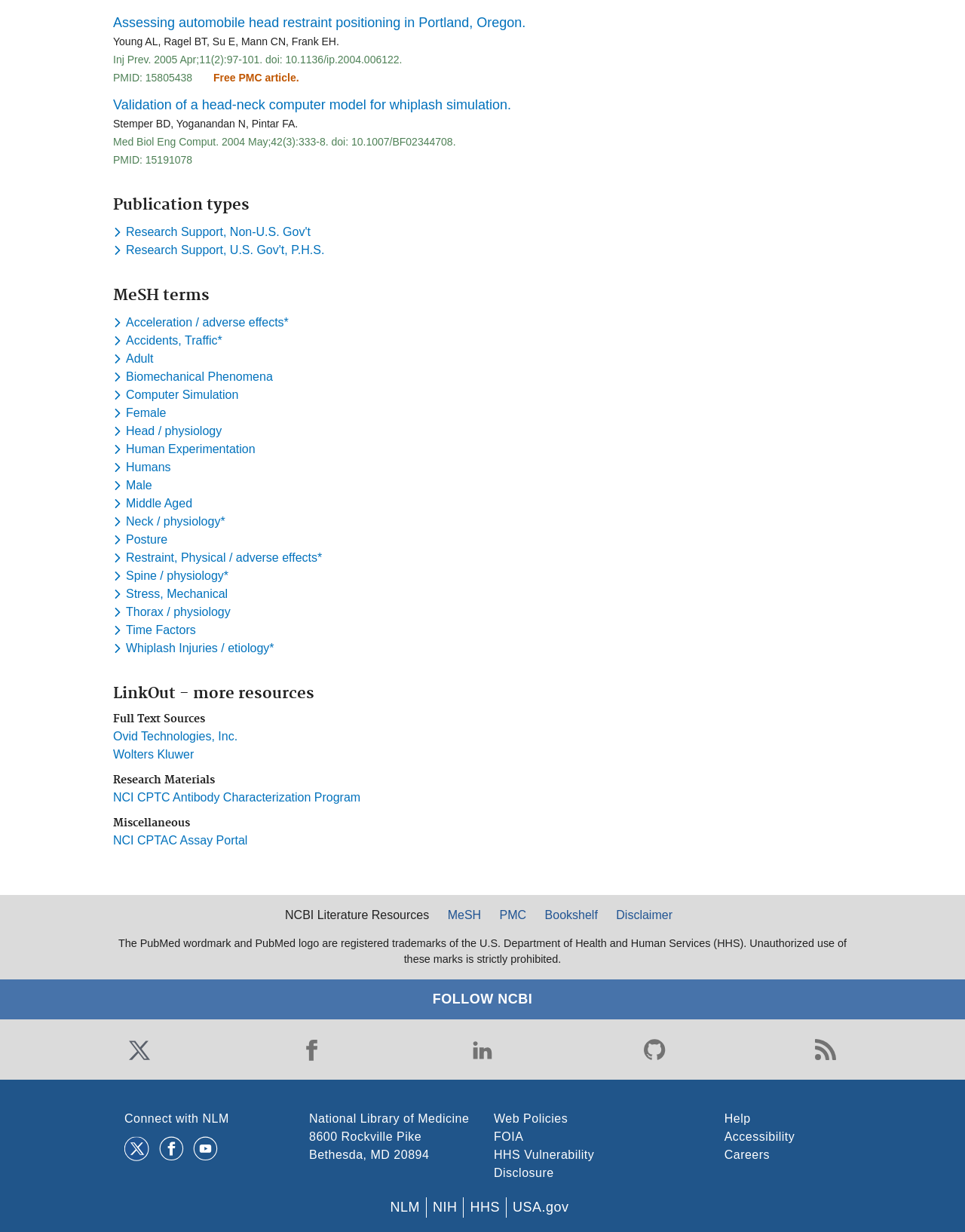What is the PMID of the second publication? Examine the screenshot and reply using just one word or a brief phrase.

15191078